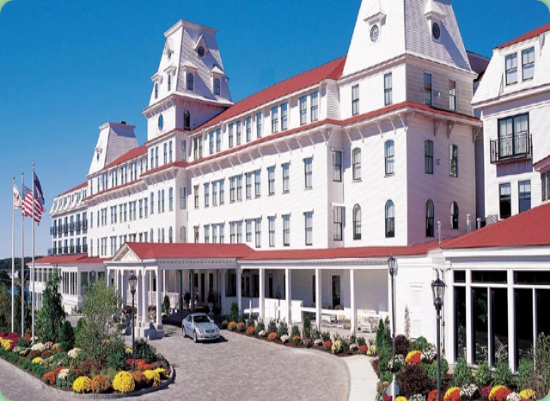Provide an in-depth description of the image.

The image showcases the majestic Wentworth by the Sea, a historic hotel located along the picturesque New Hampshire coastline. This striking white building features an iconic architectural style with a spacious, welcoming entrance adorned by vibrant flowerbeds. The front of the hotel invites guests to explore its luxurious offerings, while several American flags flutter proudly, symbolizing its rich heritage. A sleek car is parked in the circular driveway, enhancing the sense of elegance and sophistication that defines this coastal gem. The clear blue sky serves as a beautiful backdrop, highlighting the grandeur of this esteemed destination that has captivated travelers for over a century.